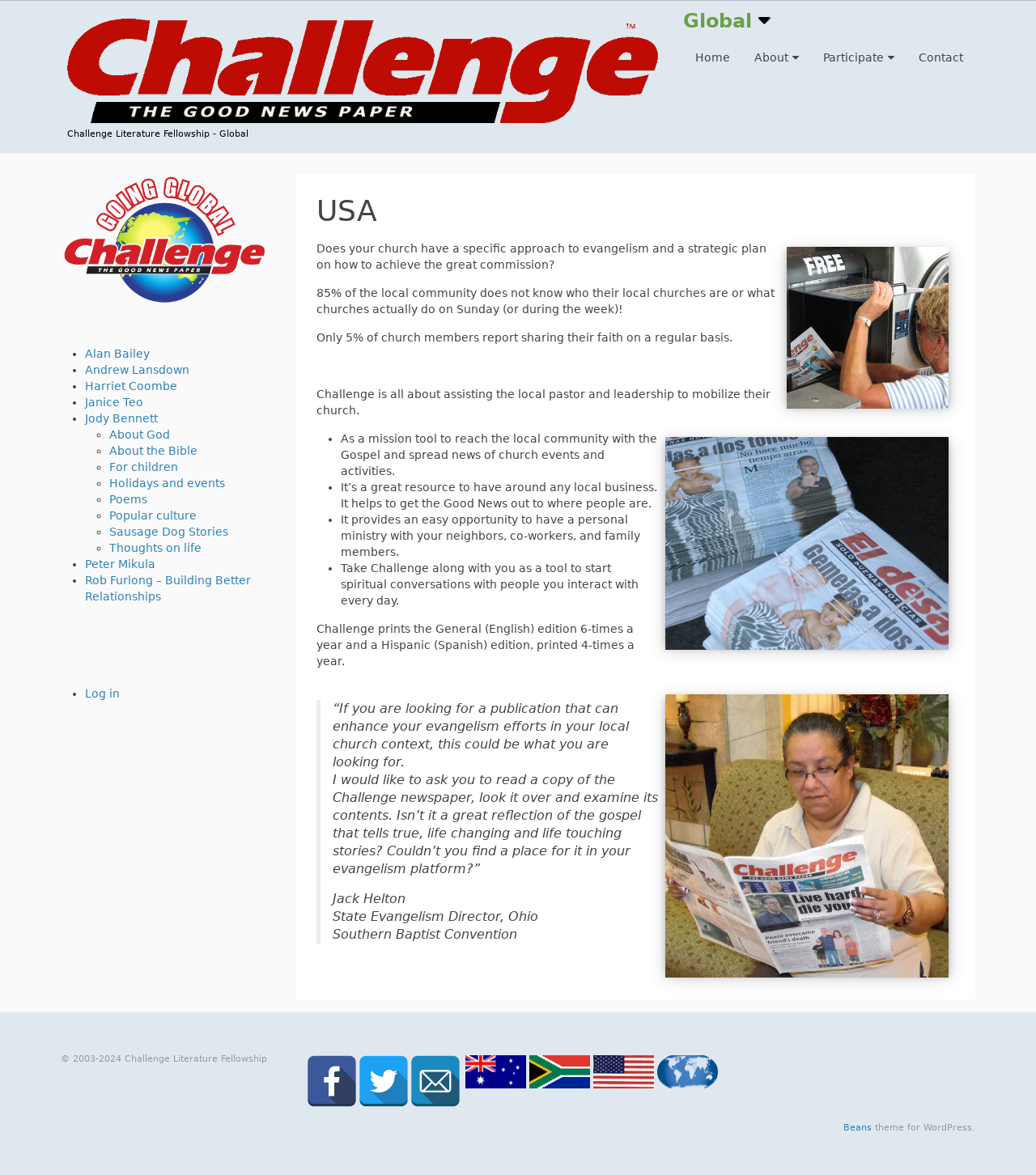Based on the element description: "Andrew Lansdown", identify the bounding box coordinates for this UI element. The coordinates must be four float numbers between 0 and 1, listed as [left, top, right, bottom].

[0.082, 0.309, 0.183, 0.32]